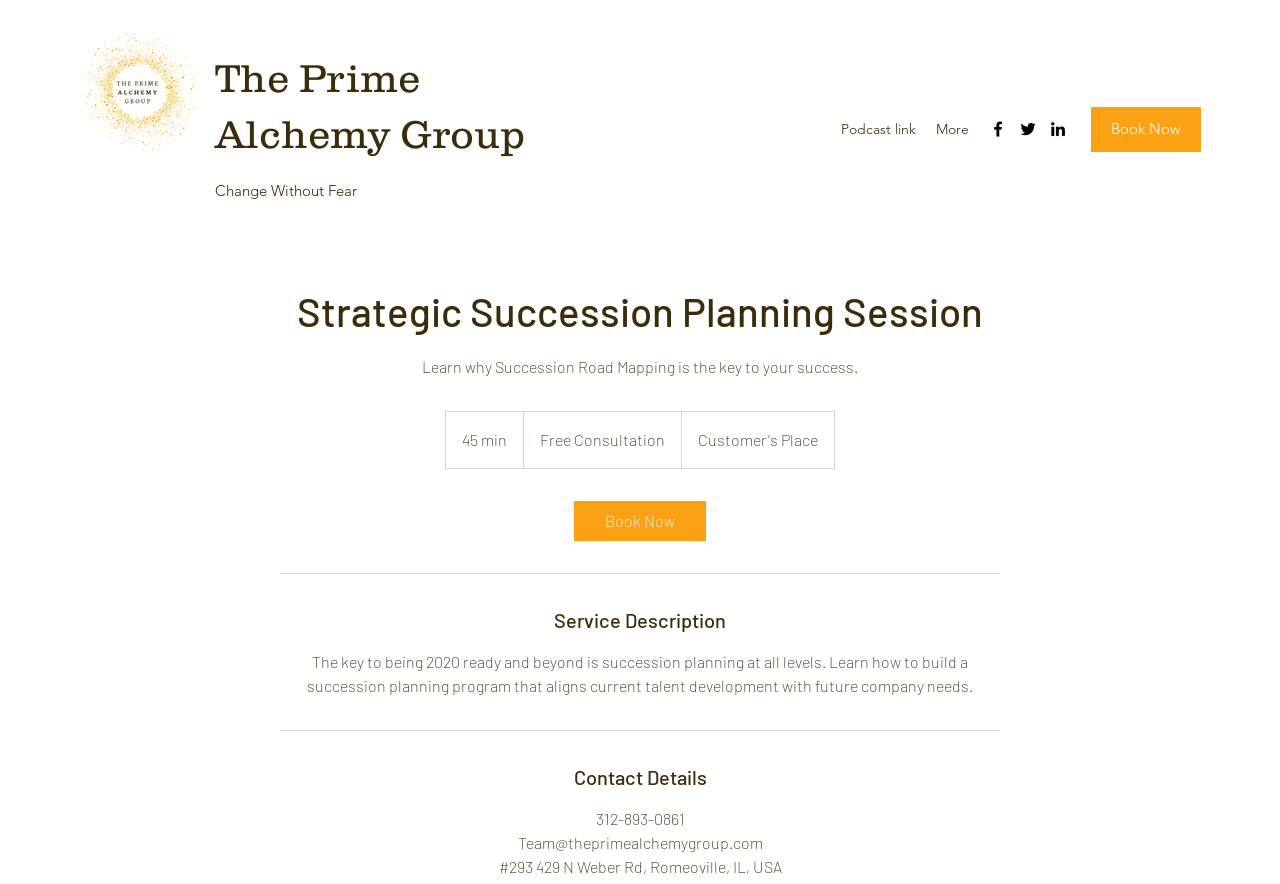Explain in detail what is displayed on the webpage.

This webpage appears to be a service page for a company called The Prime Alchemy Group, focusing on strategic succession planning. At the top left corner, there is a logo of the company, accompanied by a link to the company's name. Below the logo, there is a tagline "Change Without Fear". 

On the top right corner, there is a navigation menu labeled "Site" with a "Podcast link" and a "More" option. Next to the navigation menu, there is a social bar with three social media links. 

A prominent call-to-action button "Book Now" is located at the top right corner, which is associated with a strategic succession planning session. Below the button, there is a heading that reads "Strategic Succession Planning Session" followed by a brief description of the session, which is a 45-minute free consultation. 

The main content of the page is divided into three sections. The first section describes the service, stating that succession planning is key to being ready for the future and provides a brief overview of the program. The second section is separated from the first by a horizontal line and is labeled "Service Description". This section provides more details about the succession planning program. 

The third section, labeled "Contact Details", is separated from the second section by another horizontal line. It provides the company's contact information, including phone number, email address, and physical address.